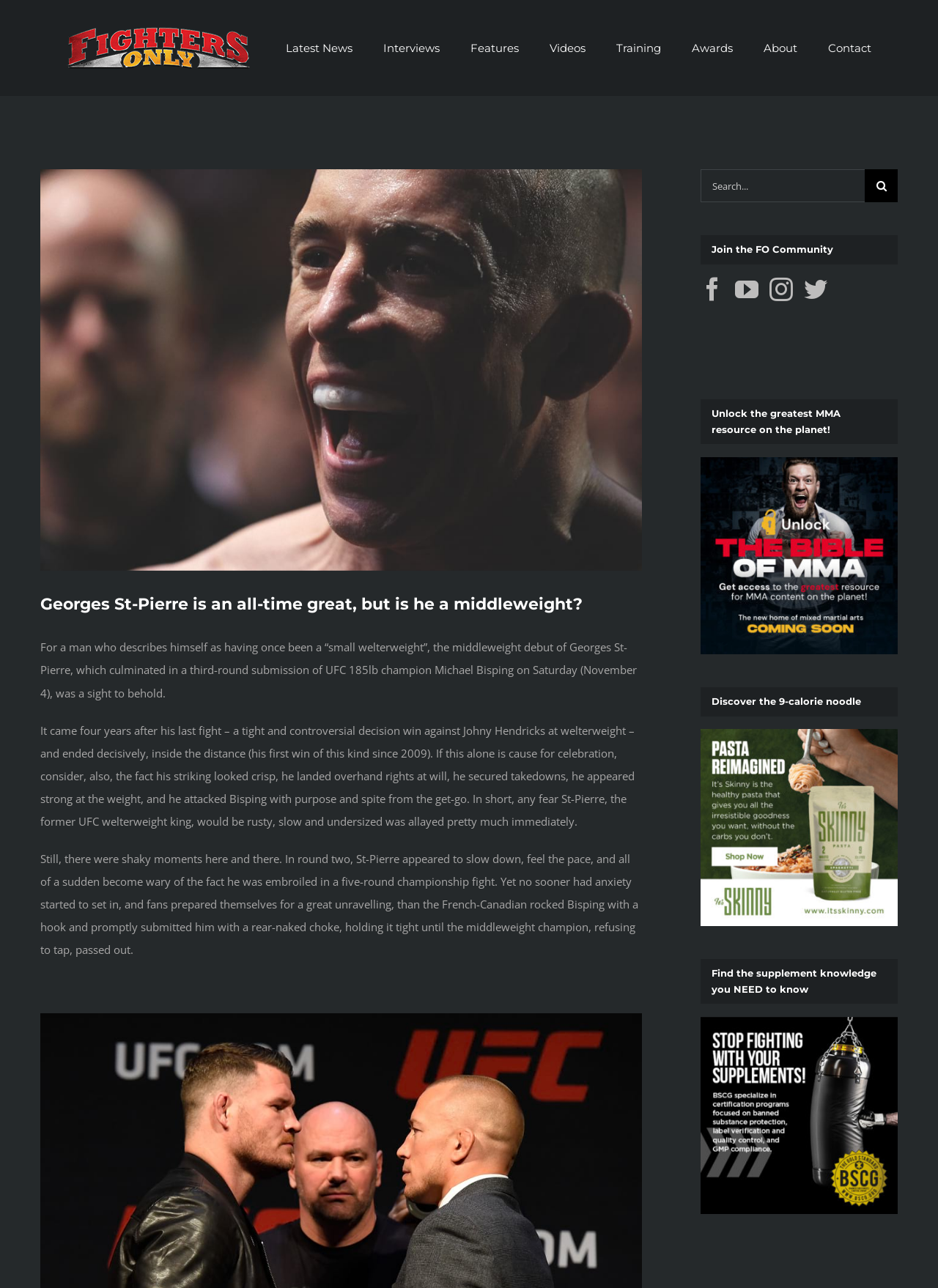How many main menu items are there?
Based on the screenshot, give a detailed explanation to answer the question.

The main menu items can be found in the navigation section with the label 'Main Menu'. There are 8 links in this section, namely 'Latest News', 'Interviews', 'Features', 'Videos', 'Training', 'Awards', 'About', and 'Contact'.